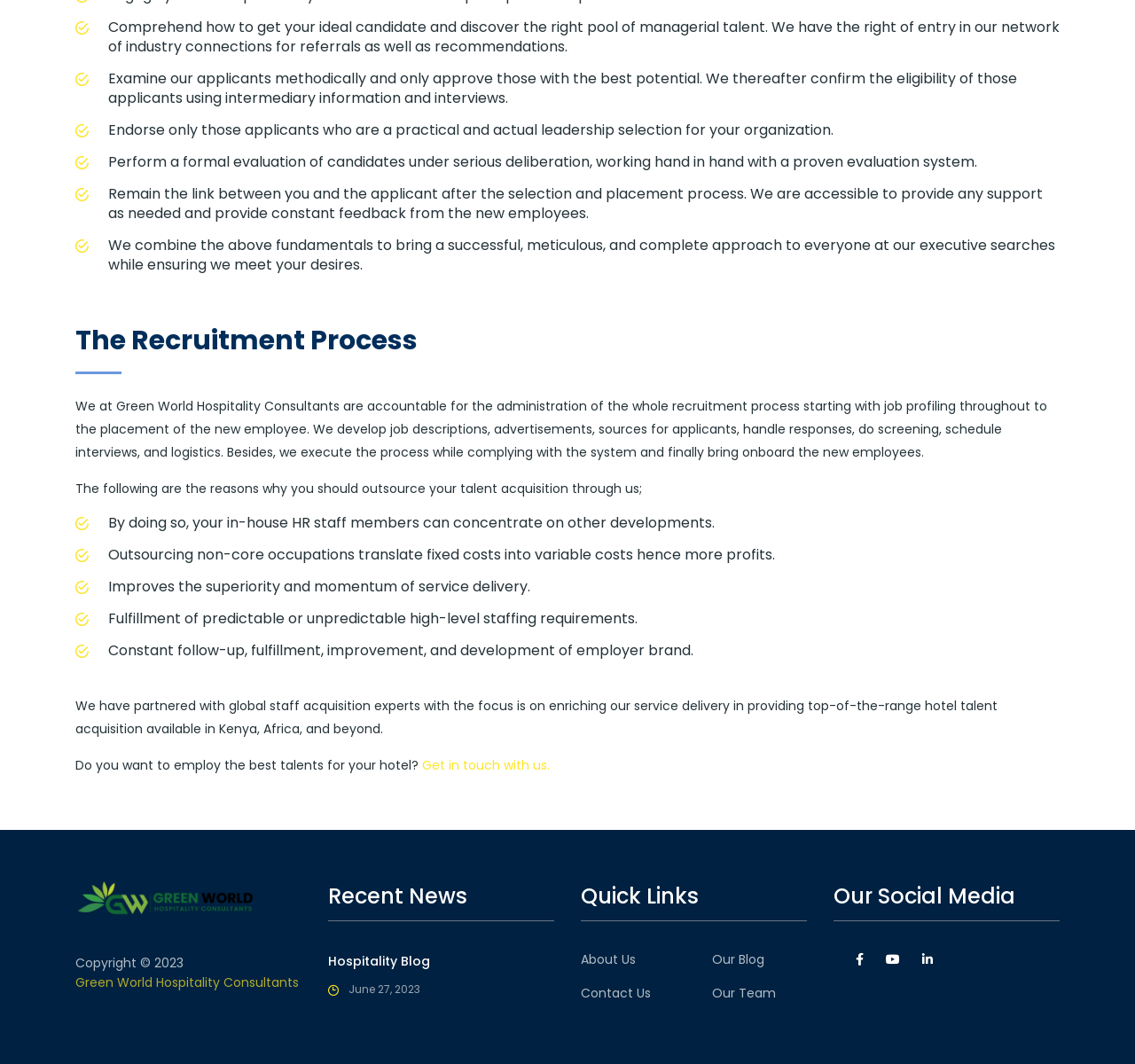What is the purpose of the 'Recent News' section?
Please look at the screenshot and answer in one word or a short phrase.

To provide updates on the company's activities